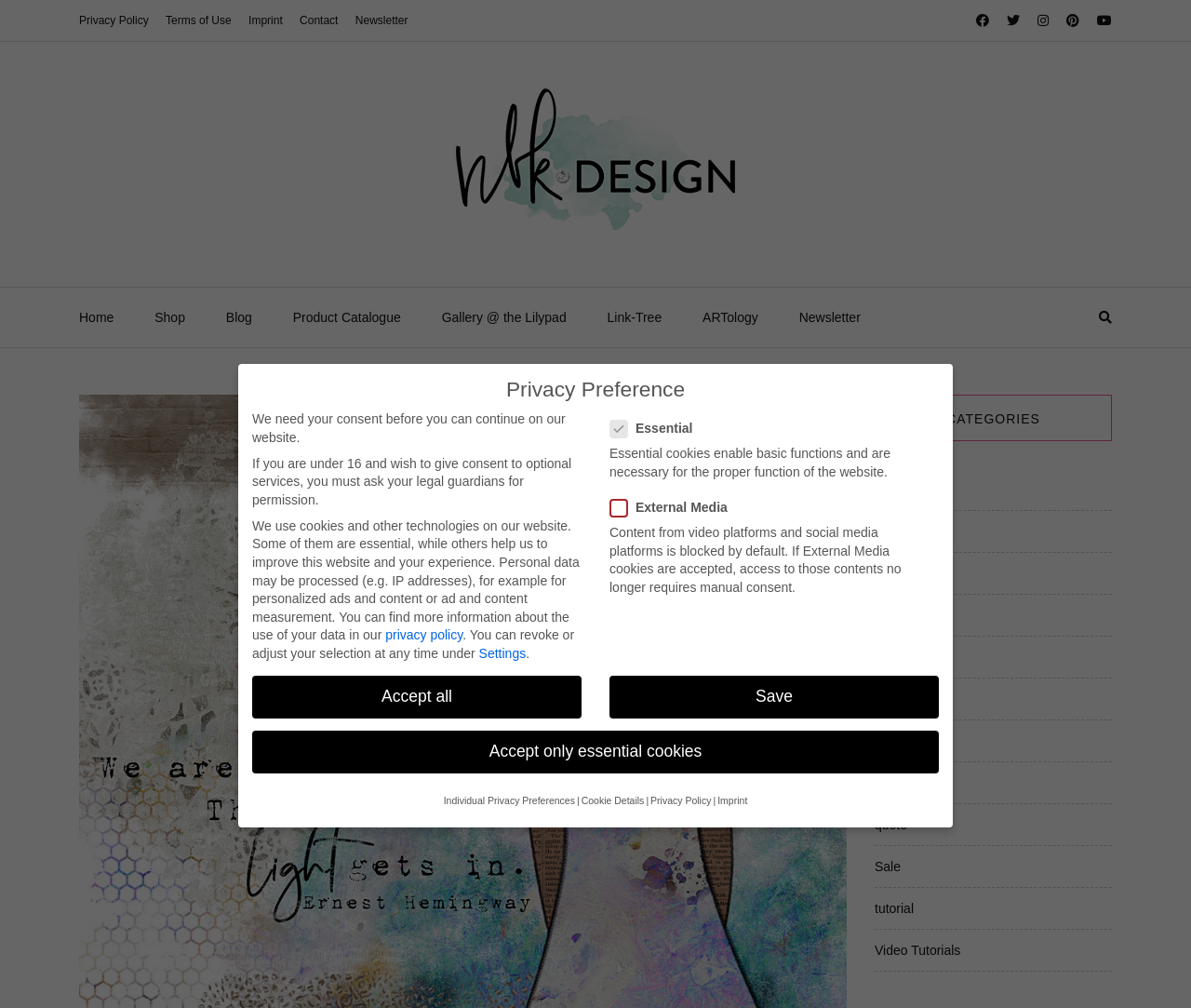Determine the main heading text of the webpage.

A digital painting with Current mood